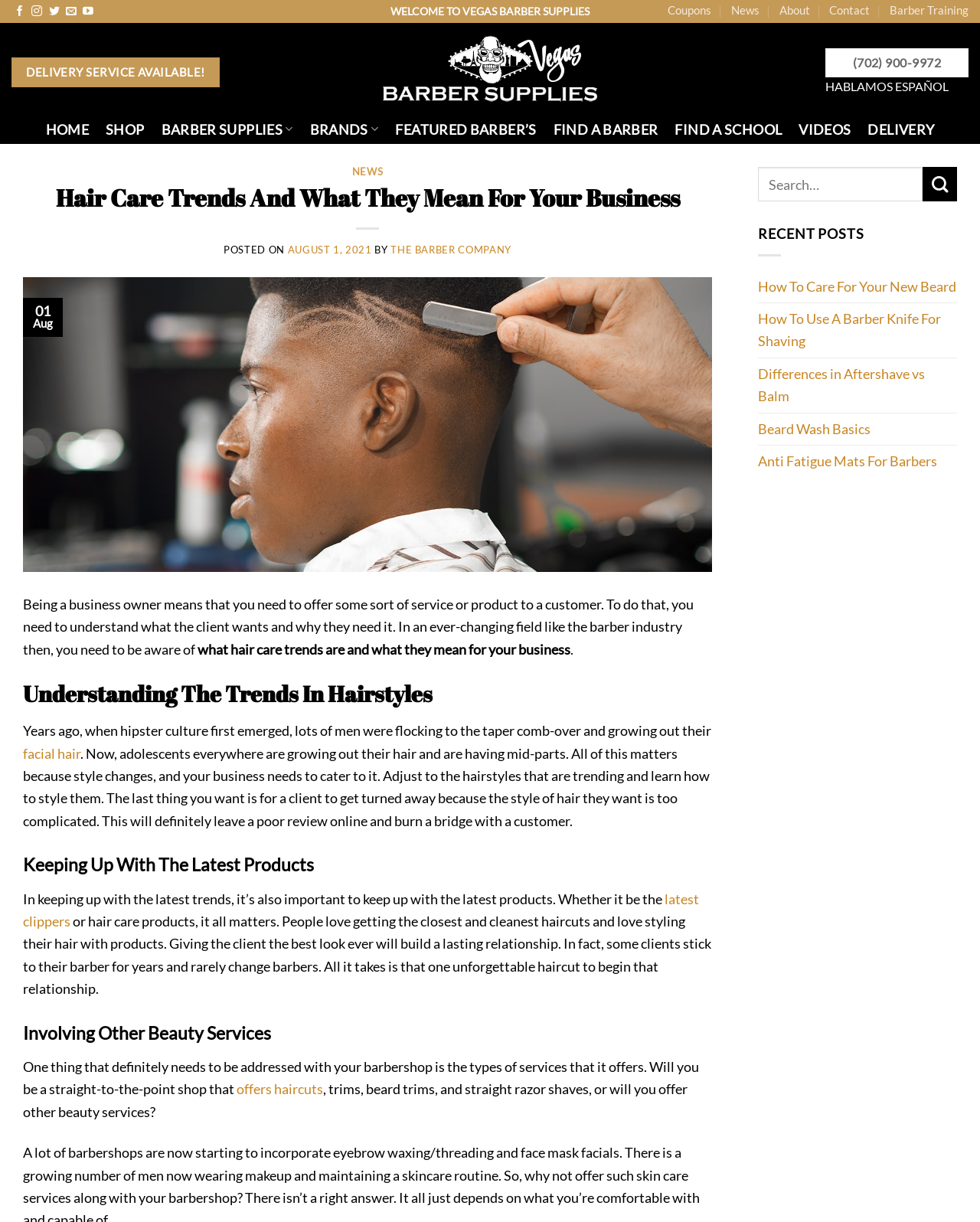Given the element description, predict the bounding box coordinates in the format (top-left x, top-left y, bottom-right x, bottom-right y), using floating point numbers between 0 and 1: About

None